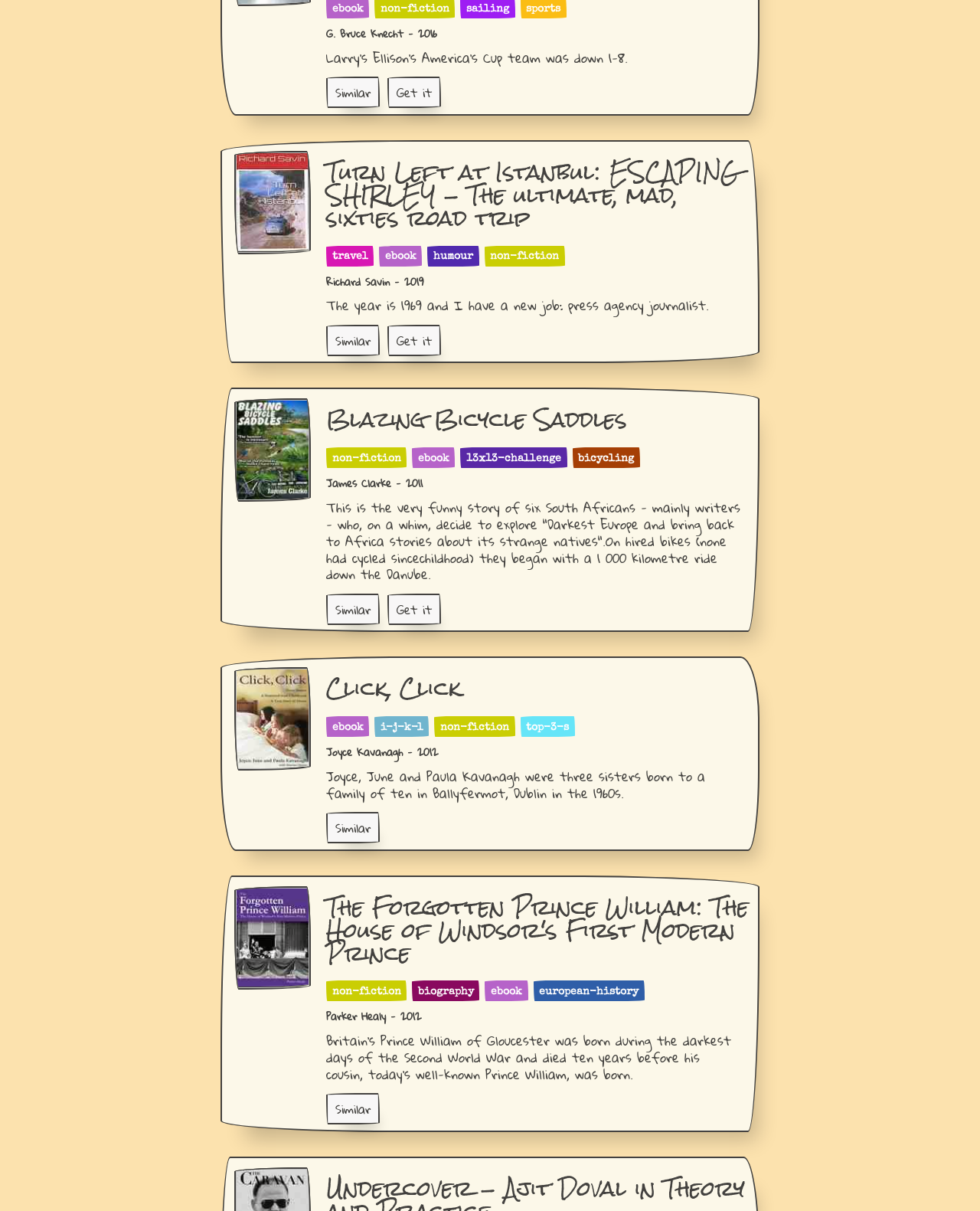Pinpoint the bounding box coordinates of the area that should be clicked to complete the following instruction: "View details of 'Blazing Bicycle Saddles'". The coordinates must be given as four float numbers between 0 and 1, i.e., [left, top, right, bottom].

[0.333, 0.337, 0.64, 0.356]